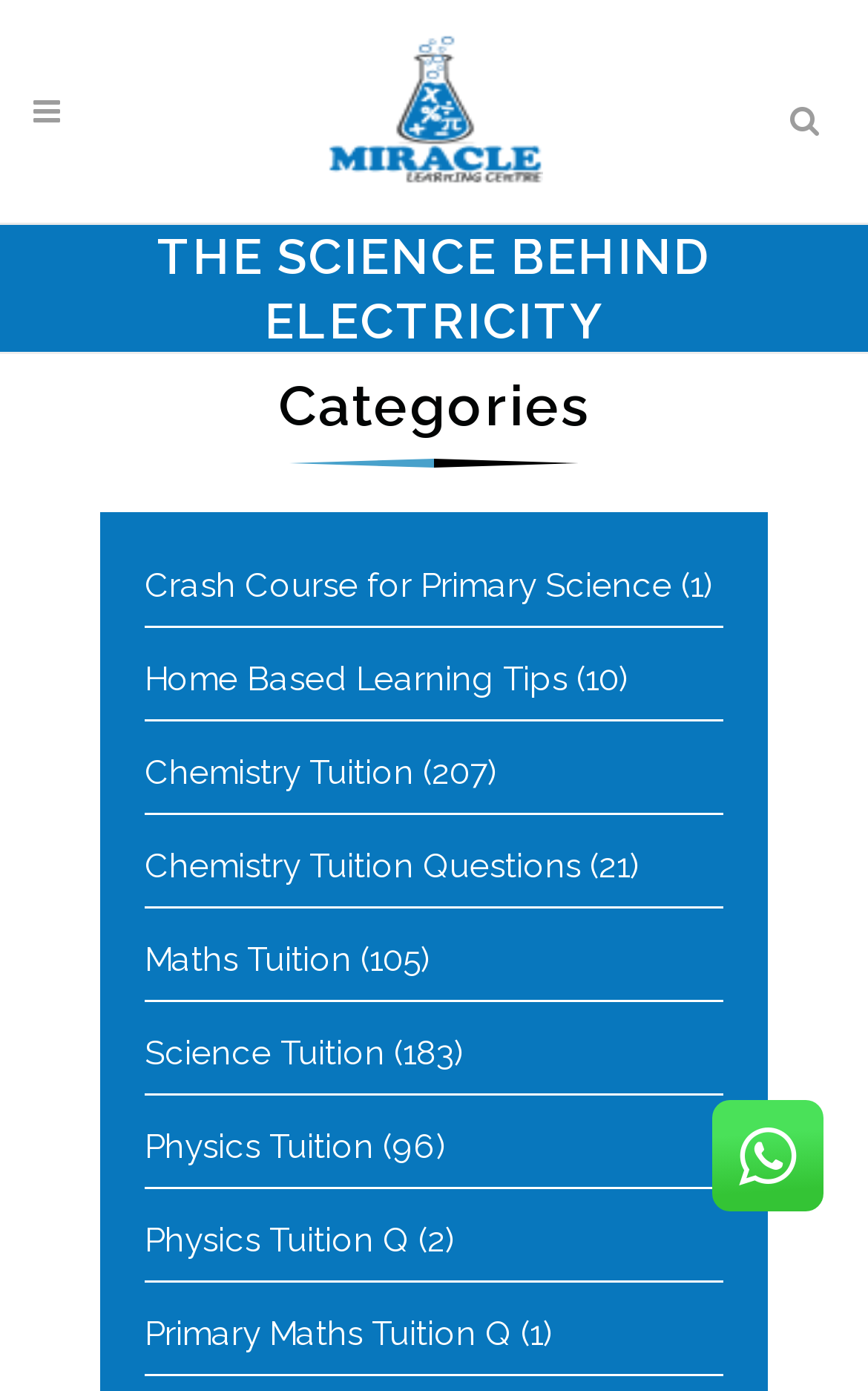What is the name of the learning center?
Based on the image, answer the question with as much detail as possible.

The name of the learning center can be found at the top of the webpage, where it is written in a static text element.